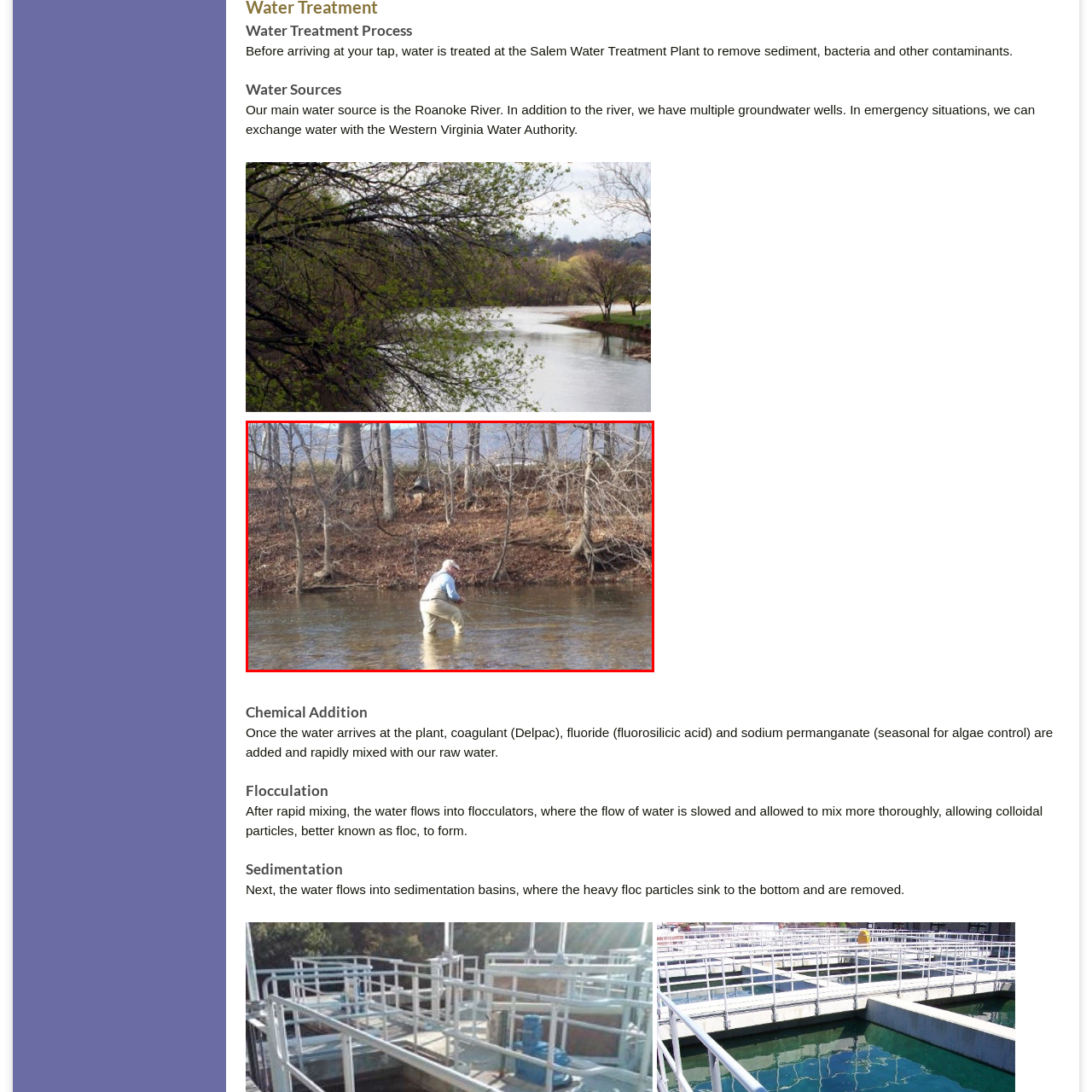Analyze the image surrounded by the red outline and answer the ensuing question with as much detail as possible based on the image:
What is reflected in the clear sky?

The clear sky in the background of the image serves as a reflection of the peaceful and serene atmosphere of the natural environment, which is characterized by the rolling hills and the person engaged in a calming activity like fishing.